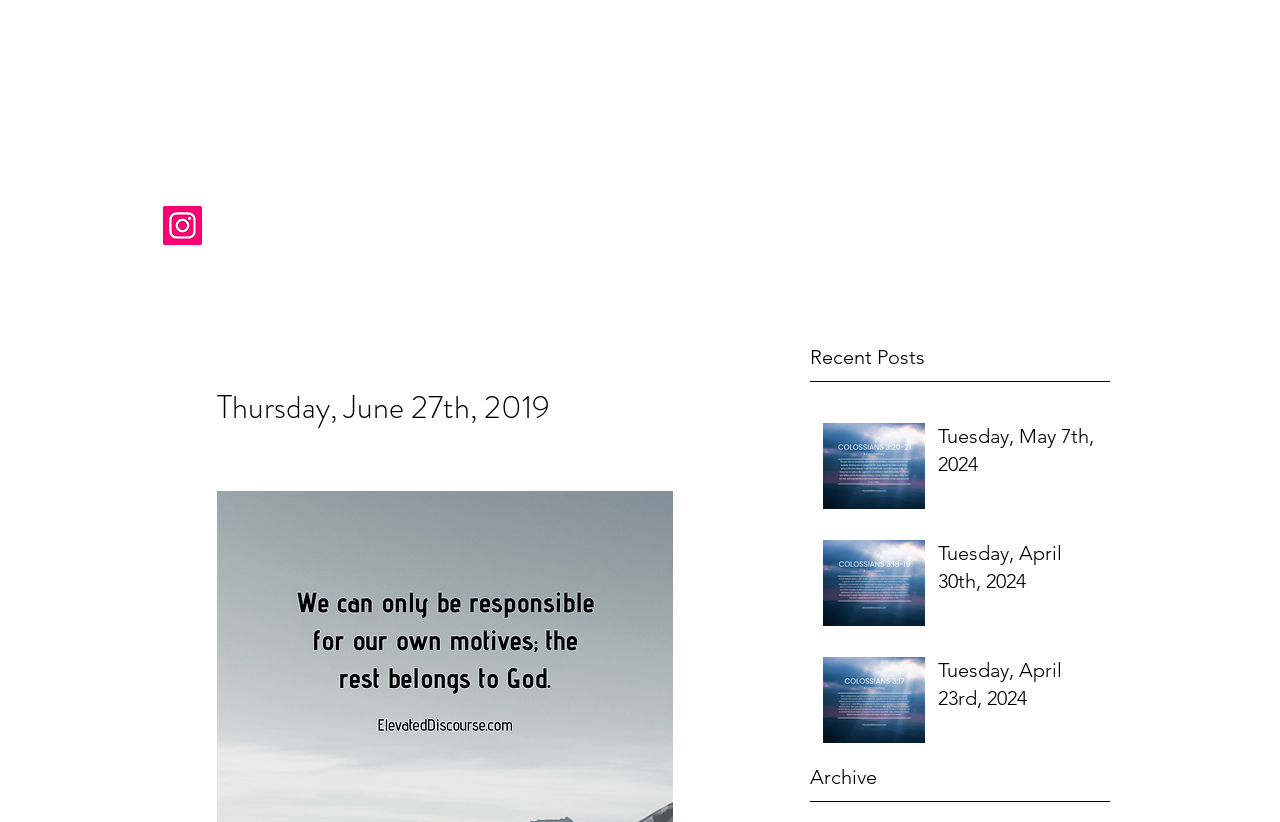Please find the bounding box for the UI element described by: "aria-label="Instagram"".

[0.127, 0.251, 0.158, 0.298]